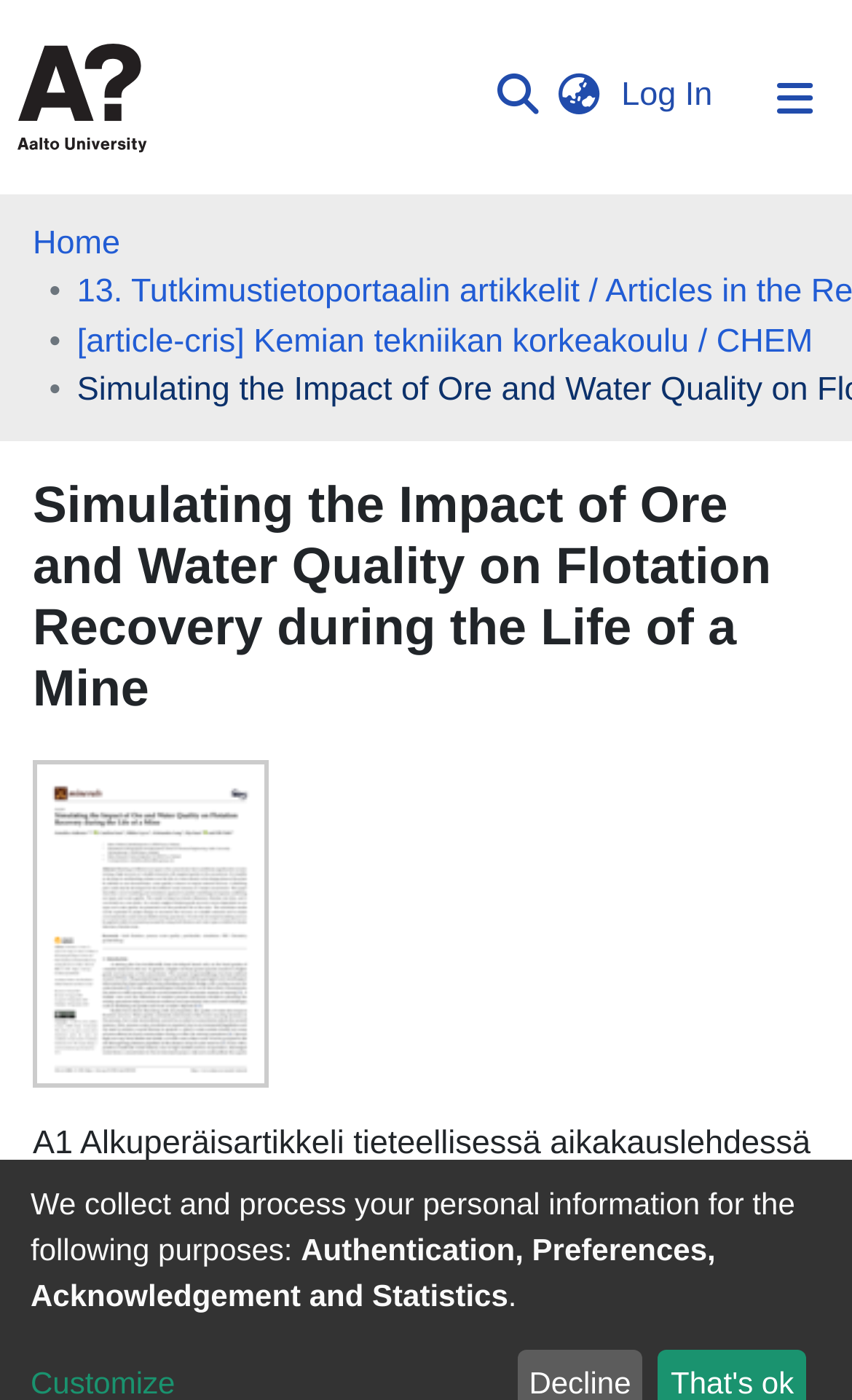Show the bounding box coordinates of the region that should be clicked to follow the instruction: "Search for a keyword."

[0.575, 0.051, 0.64, 0.089]